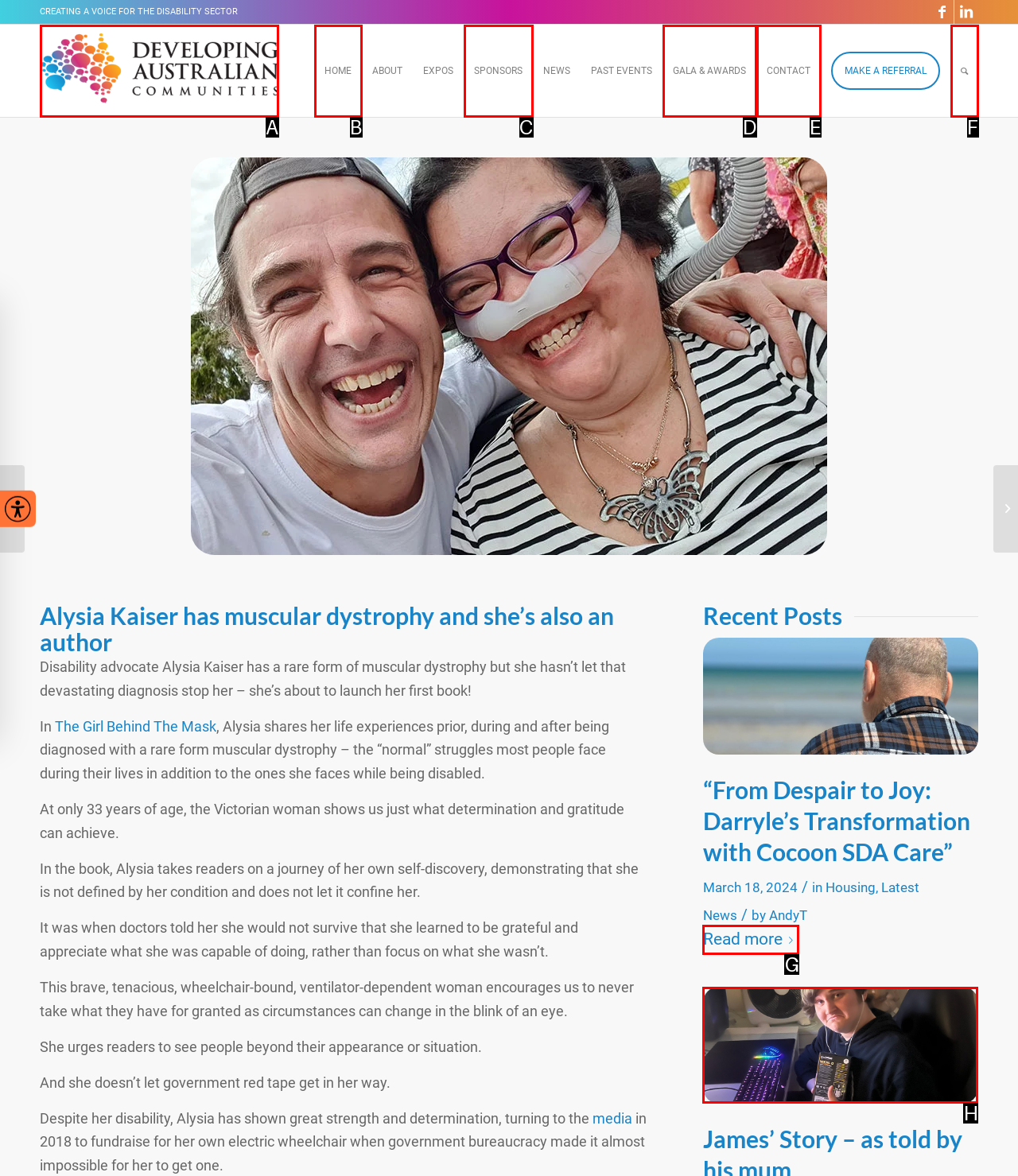Identify the UI element that best fits the description: Read more
Respond with the letter representing the correct option.

G